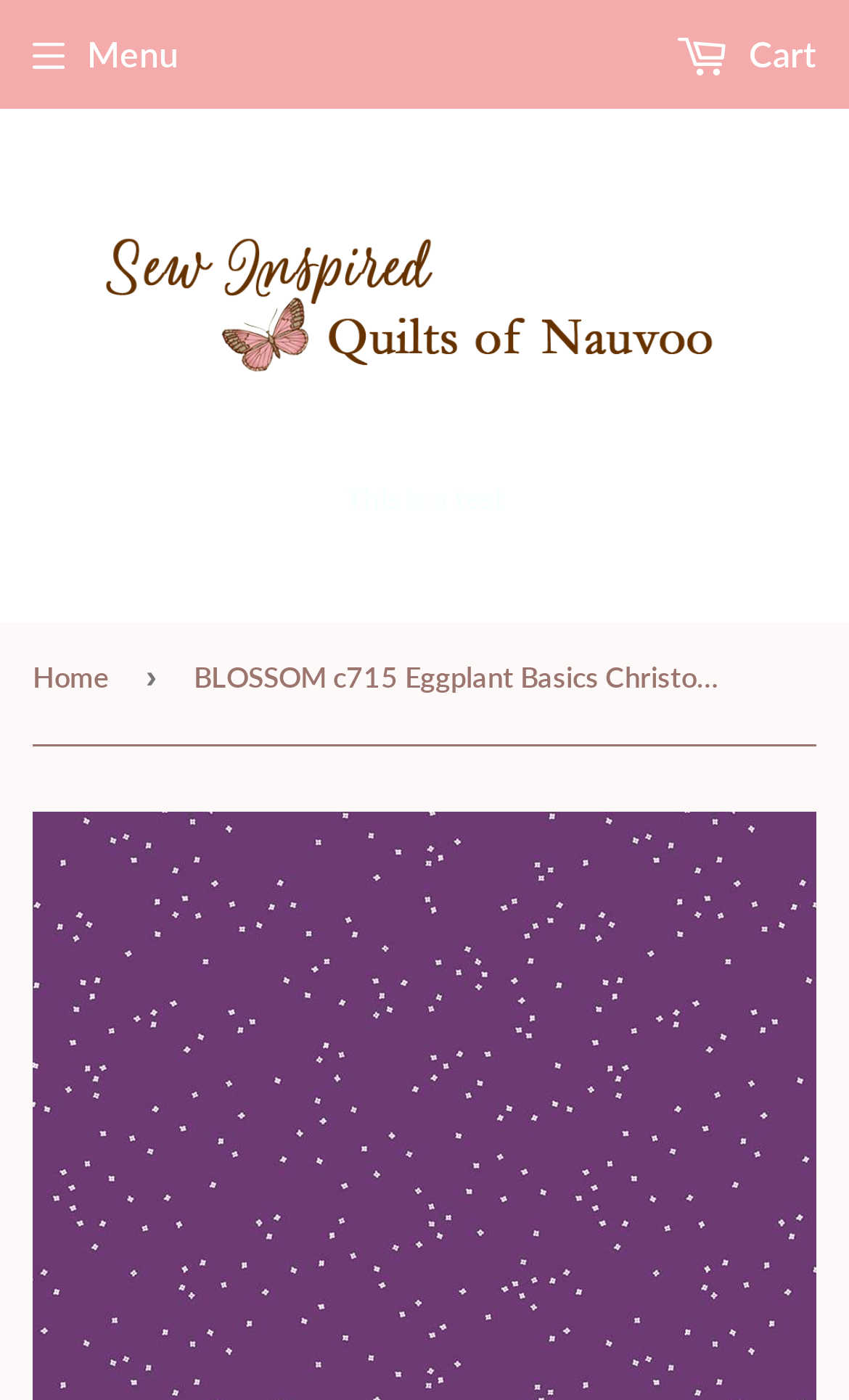What is the position of the cart link?
Using the image as a reference, answer the question in detail.

I looked at the link element with the text '[ Cart' and found its bounding box coordinates to be [0.544, 0.003, 0.962, 0.074], which indicates that it is located at the top right corner of the webpage.